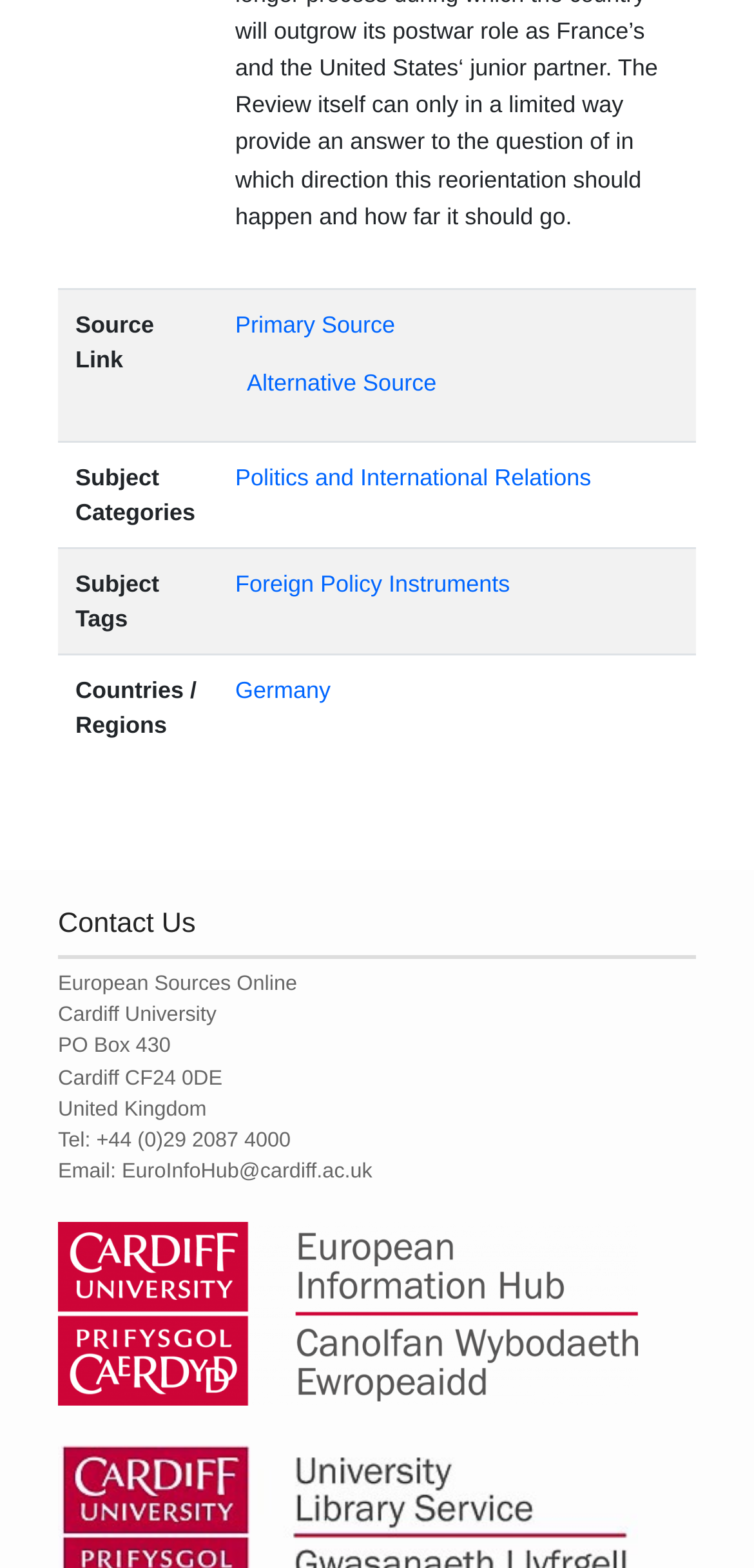What is the email address? Examine the screenshot and reply using just one word or a brief phrase.

EuroInfoHub@cardiff.ac.uk